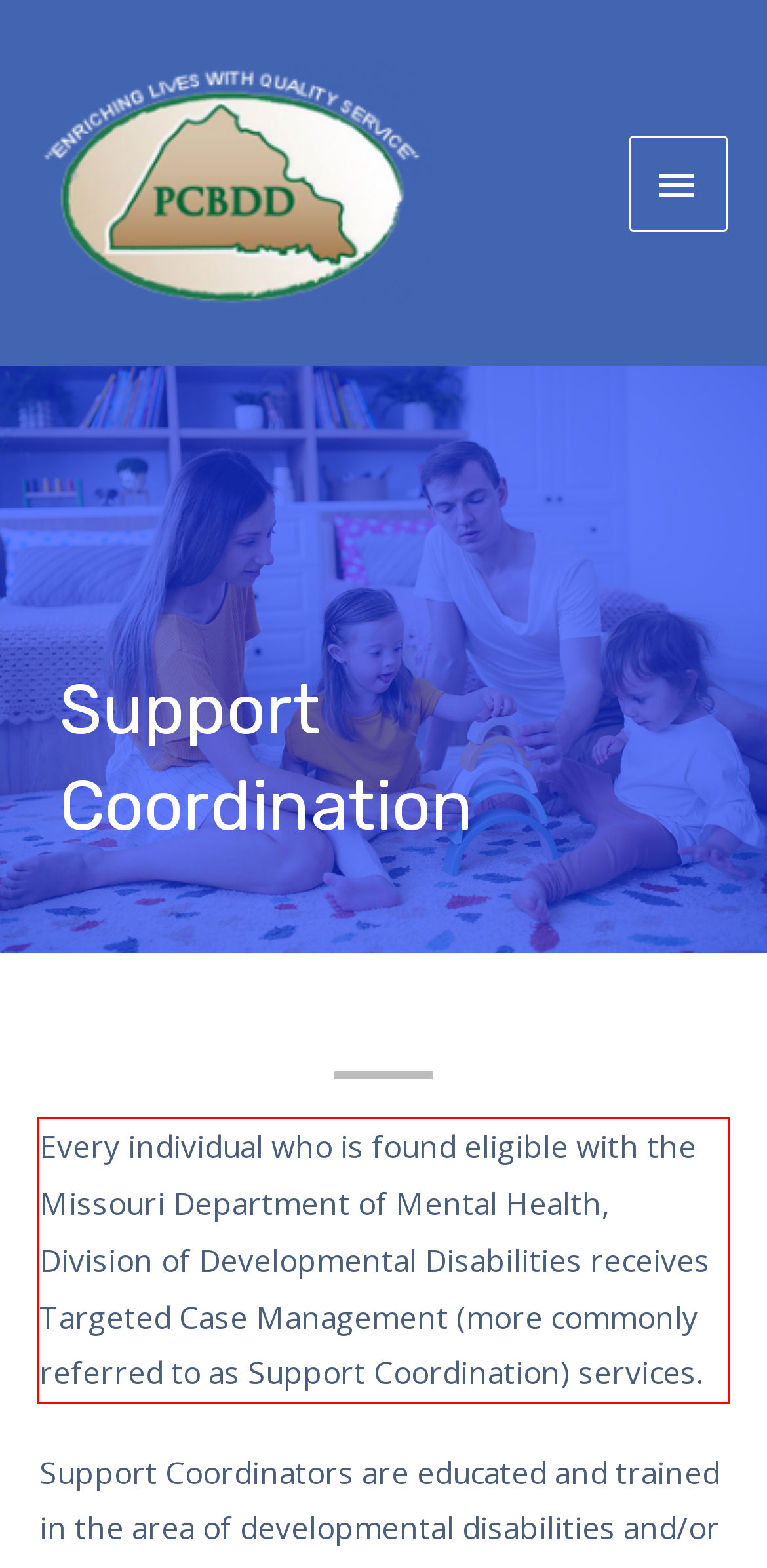You are provided with a webpage screenshot that includes a red rectangle bounding box. Extract the text content from within the bounding box using OCR.

Every individual who is found eligible with the Missouri Department of Mental Health, Division of Developmental Disabilities receives Targeted Case Management (more commonly referred to as Support Coordination) services.